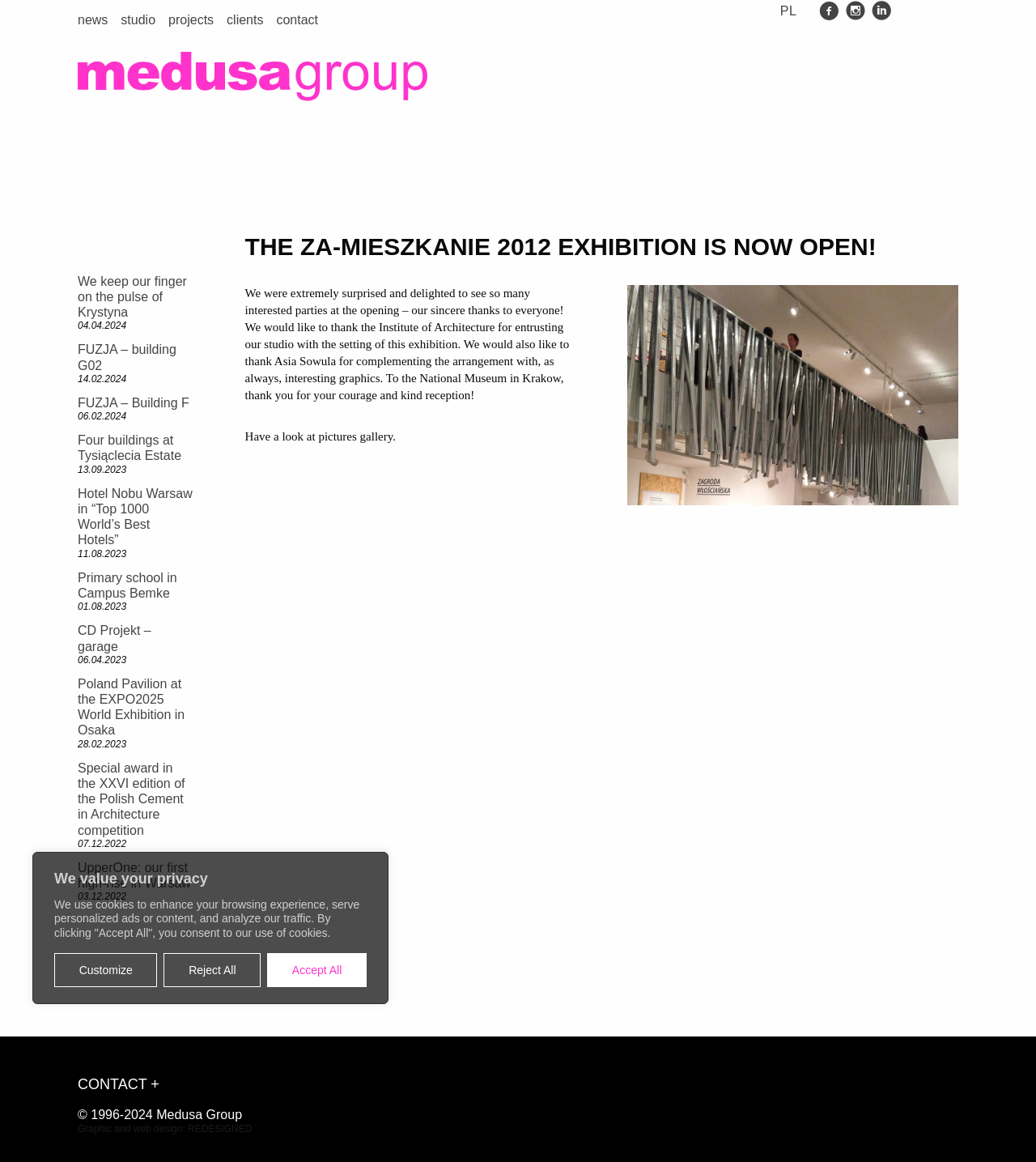Find the bounding box coordinates of the clickable region needed to perform the following instruction: "Click the link to download Mozilla Firefox for Windows". The coordinates should be provided as four float numbers between 0 and 1, i.e., [left, top, right, bottom].

None